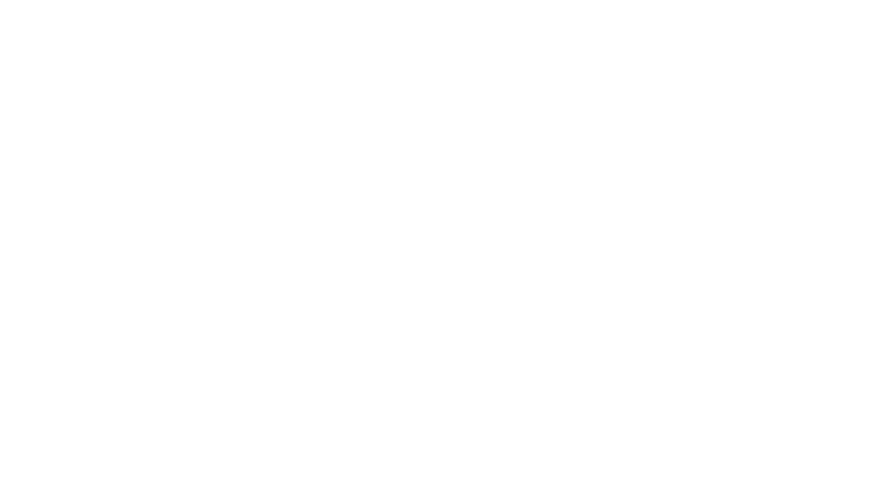Please answer the following query using a single word or phrase: 
What is the goal of the SlideBazaar website?

Enhance professional presentations